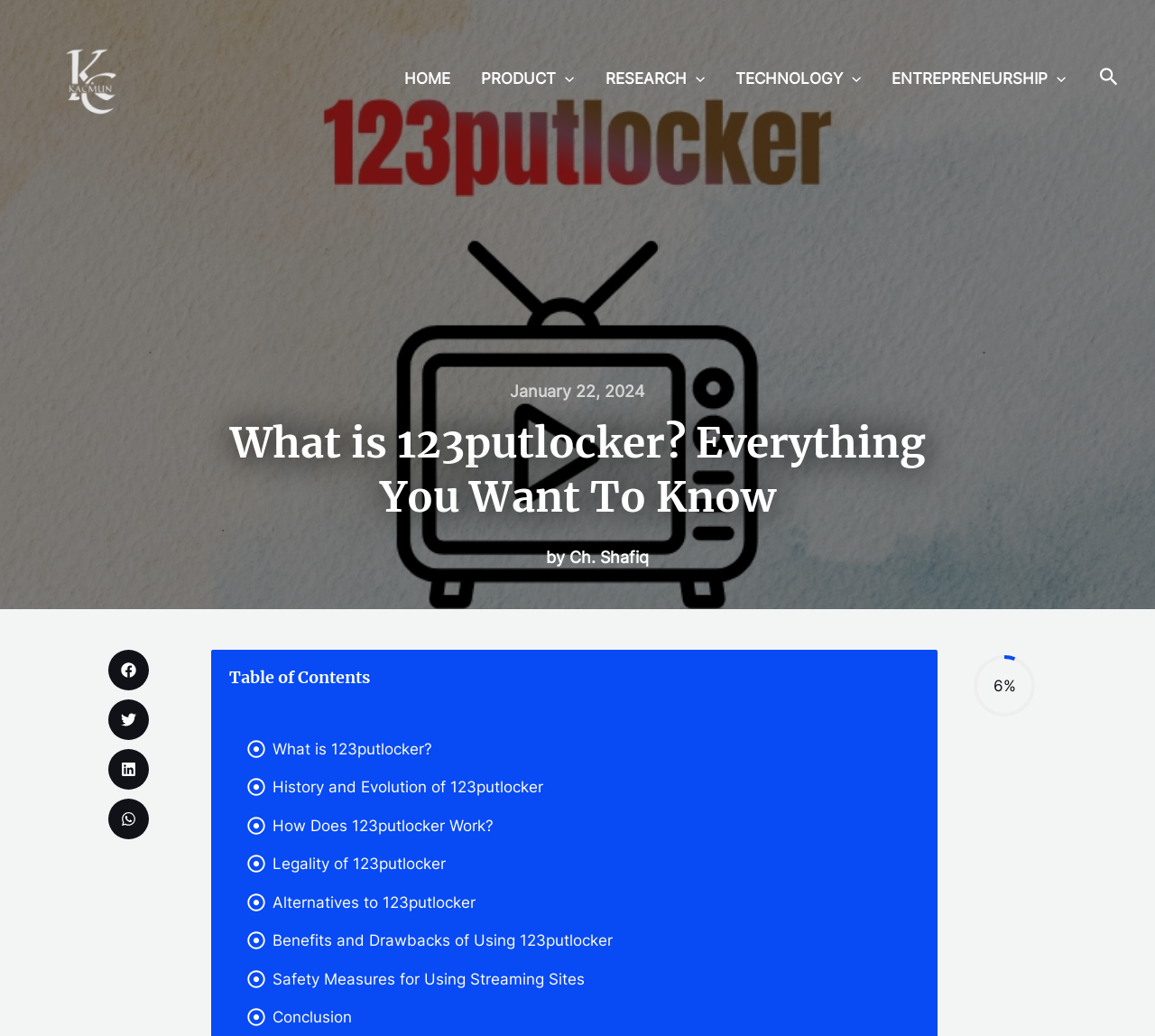Find the bounding box coordinates for the element described here: "Search".

[0.952, 0.063, 0.969, 0.089]